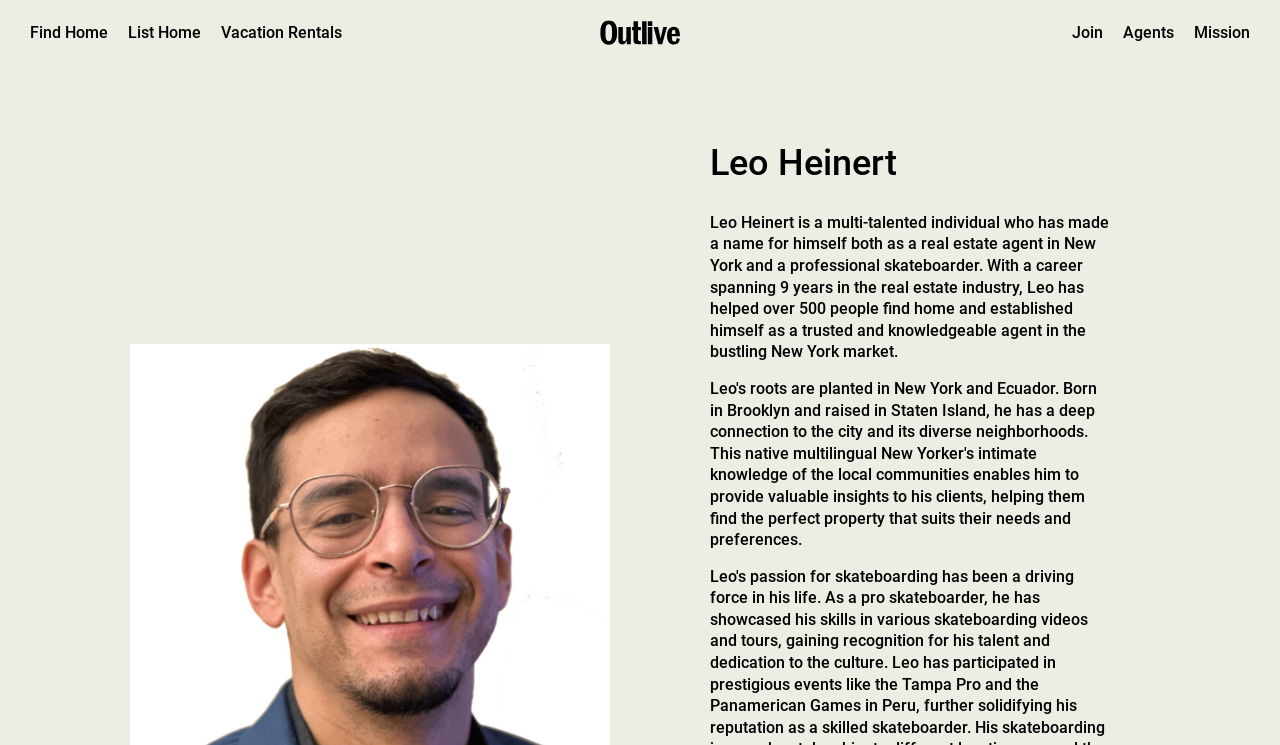Give a one-word or short-phrase answer to the following question: 
How many people has Leo Heinert helped find a home?

Over 500